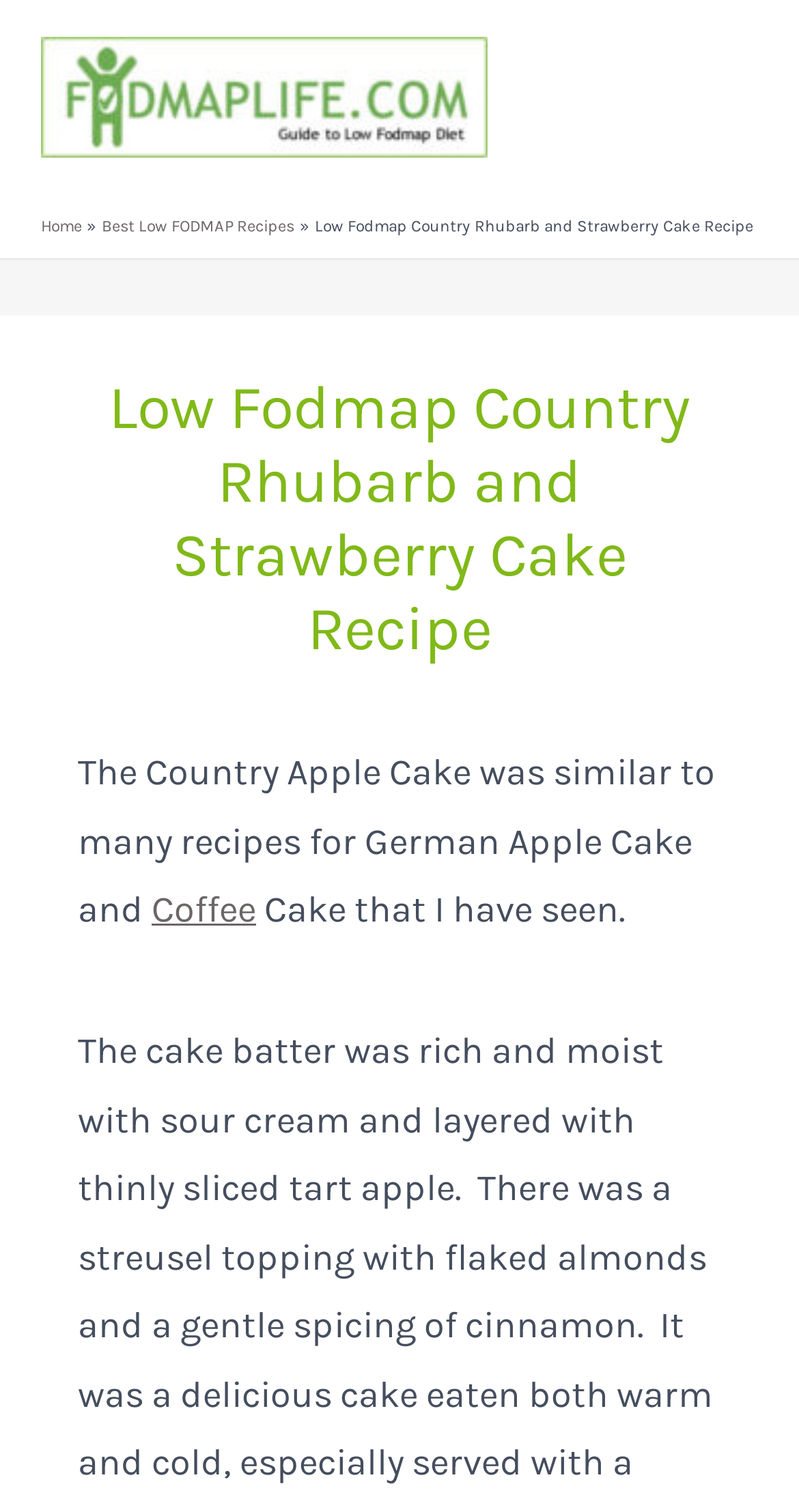Please provide a comprehensive response to the question below by analyzing the image: 
What type of recipe is featured on this page?

I inferred the type of recipe by reading the static text 'Low Fodmap Country Rhubarb and Strawberry Cake Recipe' and noticing that it is a prominent heading on the page.